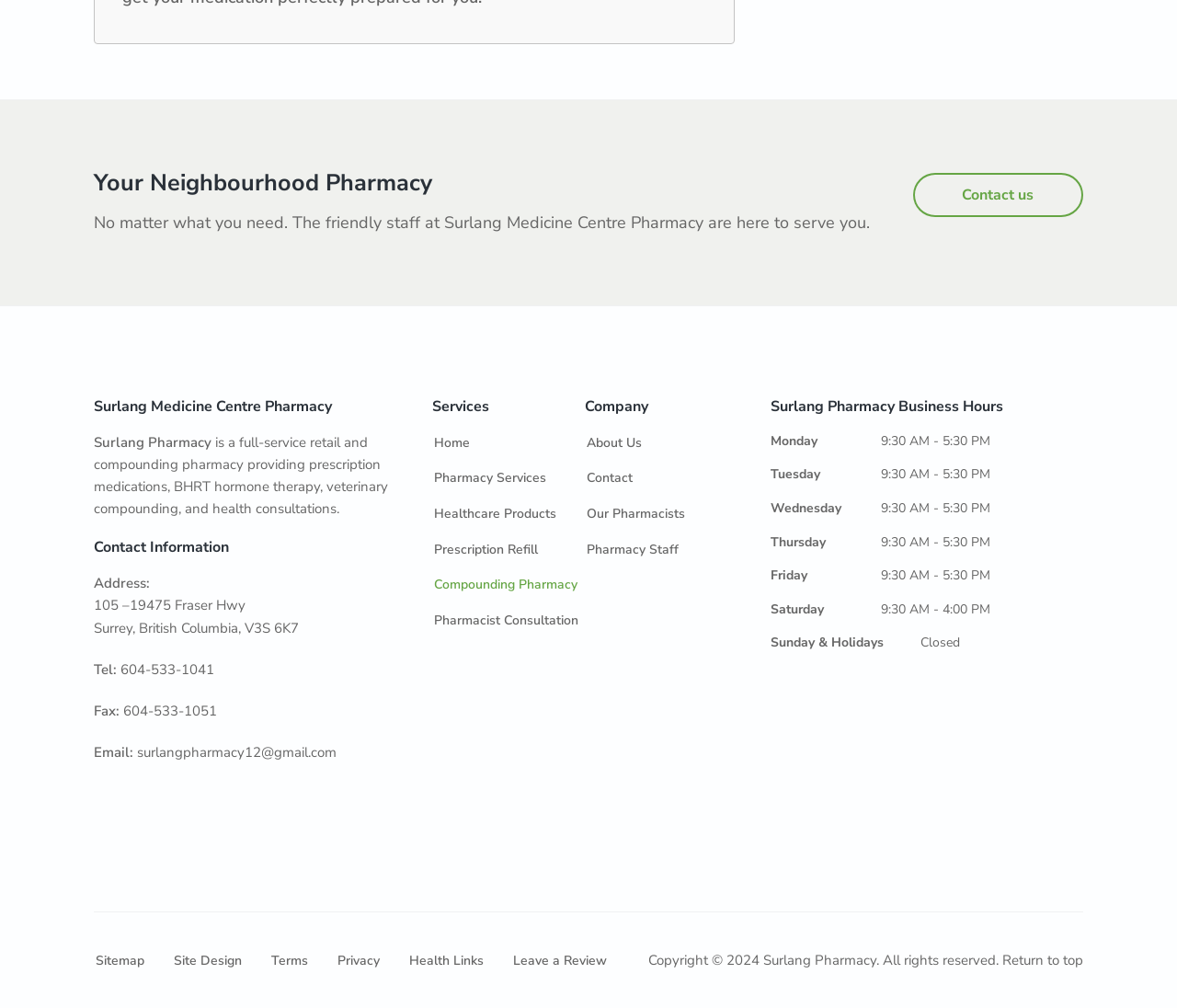Please locate the bounding box coordinates for the element that should be clicked to achieve the following instruction: "Contact the pharmacy". Ensure the coordinates are given as four float numbers between 0 and 1, i.e., [left, top, right, bottom].

[0.776, 0.172, 0.92, 0.216]